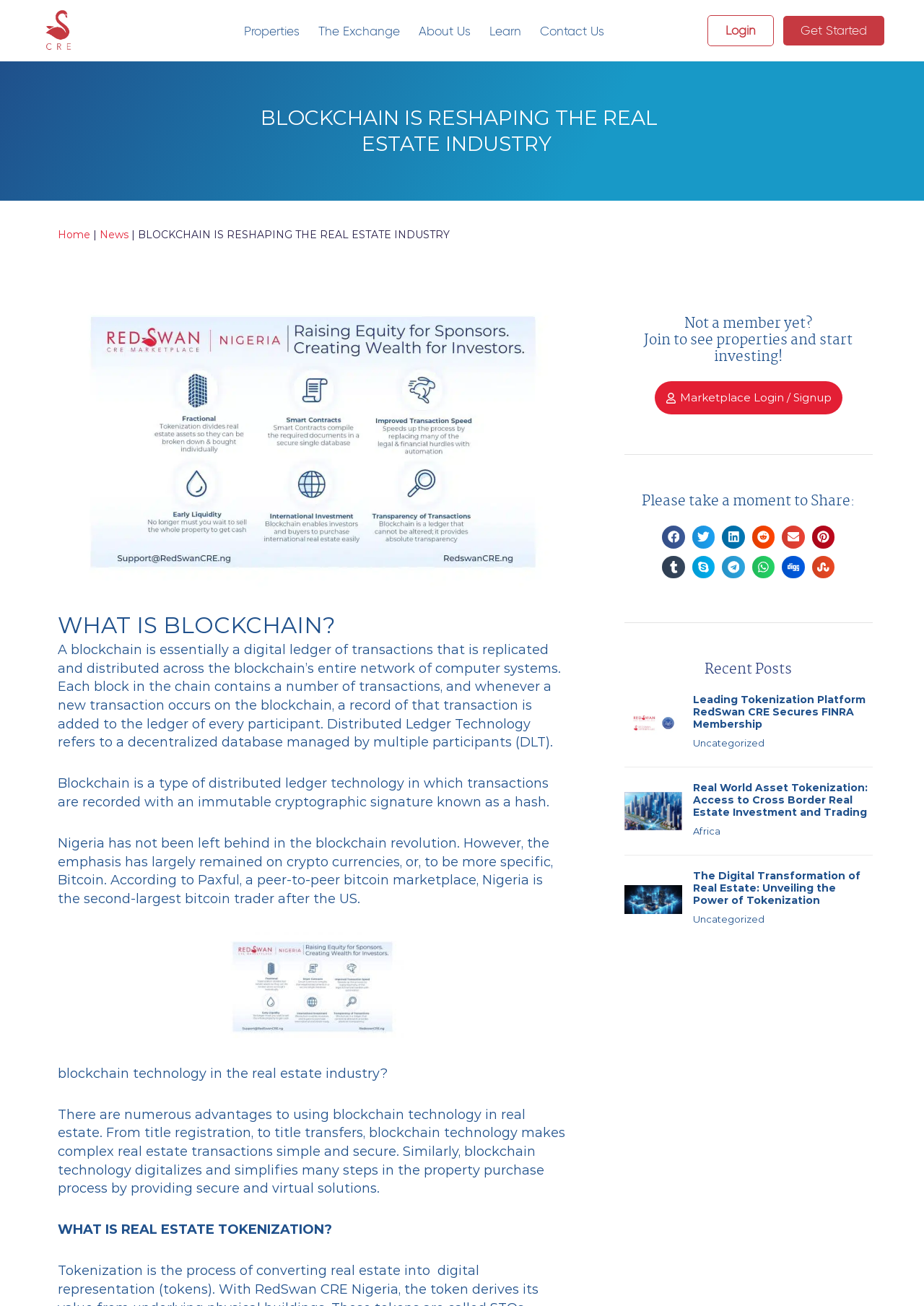Please identify the bounding box coordinates of the element on the webpage that should be clicked to follow this instruction: "Click on the 'Get Started' button". The bounding box coordinates should be given as four float numbers between 0 and 1, formatted as [left, top, right, bottom].

[0.848, 0.012, 0.957, 0.035]